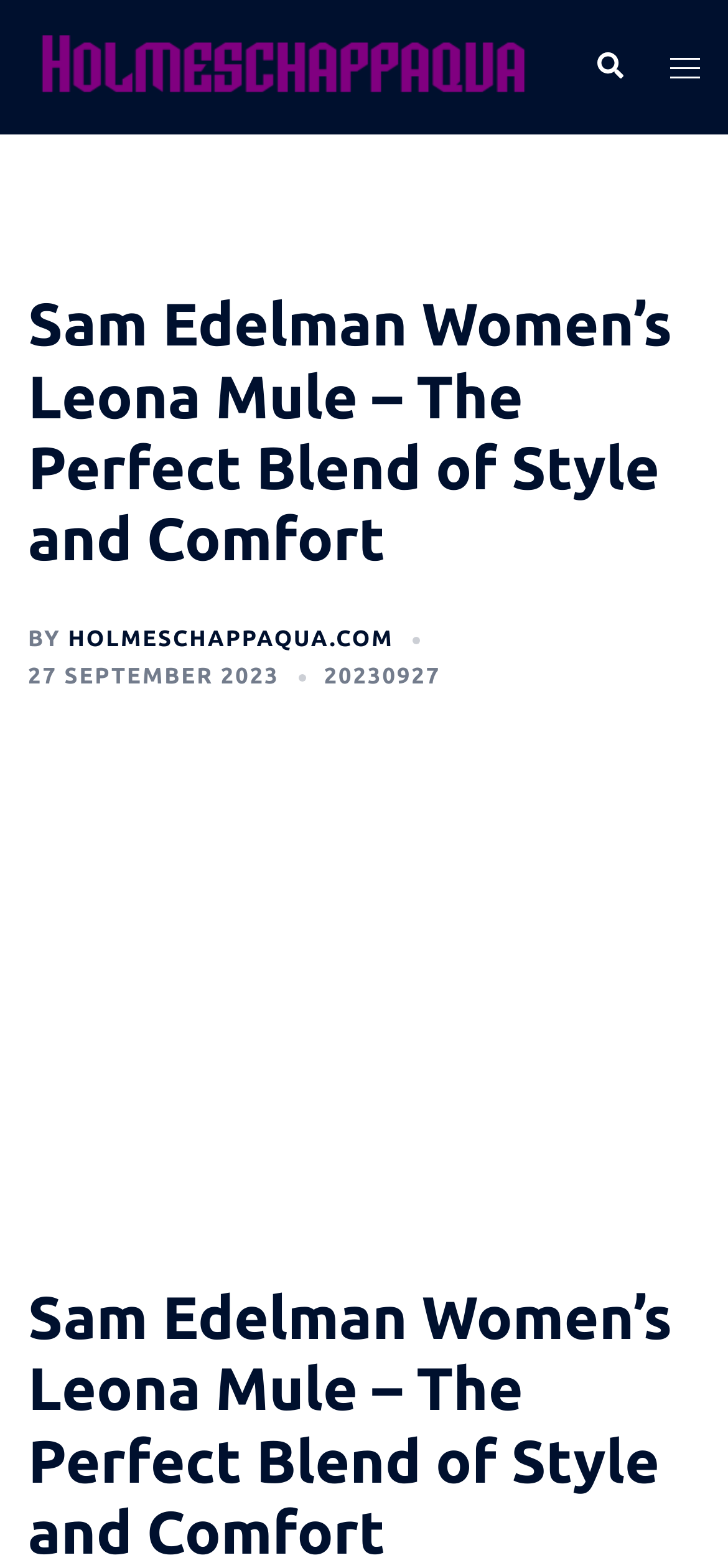Offer an in-depth caption of the entire webpage.

The webpage is about the Sam Edelman Women's Leona Mule, a stylish and comfortable footwear option for women. At the top left of the page, there is a logo of "holmeschappaqua" which is an image accompanied by a link to the website. Below the logo, there is a header section that spans the entire width of the page, containing the title "Sam Edelman Women’s Leona Mule – The Perfect Blend of Style and Comfort" in a large font size. 

To the right of the logo, there are three links: "Search", "Toggle menu", and an image icon for each link. The "Toggle menu" link is located at the top right corner of the page. 

In the header section, there is a "BY" label, followed by a link to "HOLMESCHAPPAQUA.COM" and a date "27 SEPTEMBER 2023" which is also a link. The date is displayed in a smaller font size compared to the title. 

The overall structure of the page suggests that it is an article or blog post about the Sam Edelman Women's Leona Mule, with the main content likely to be presented below the header section.